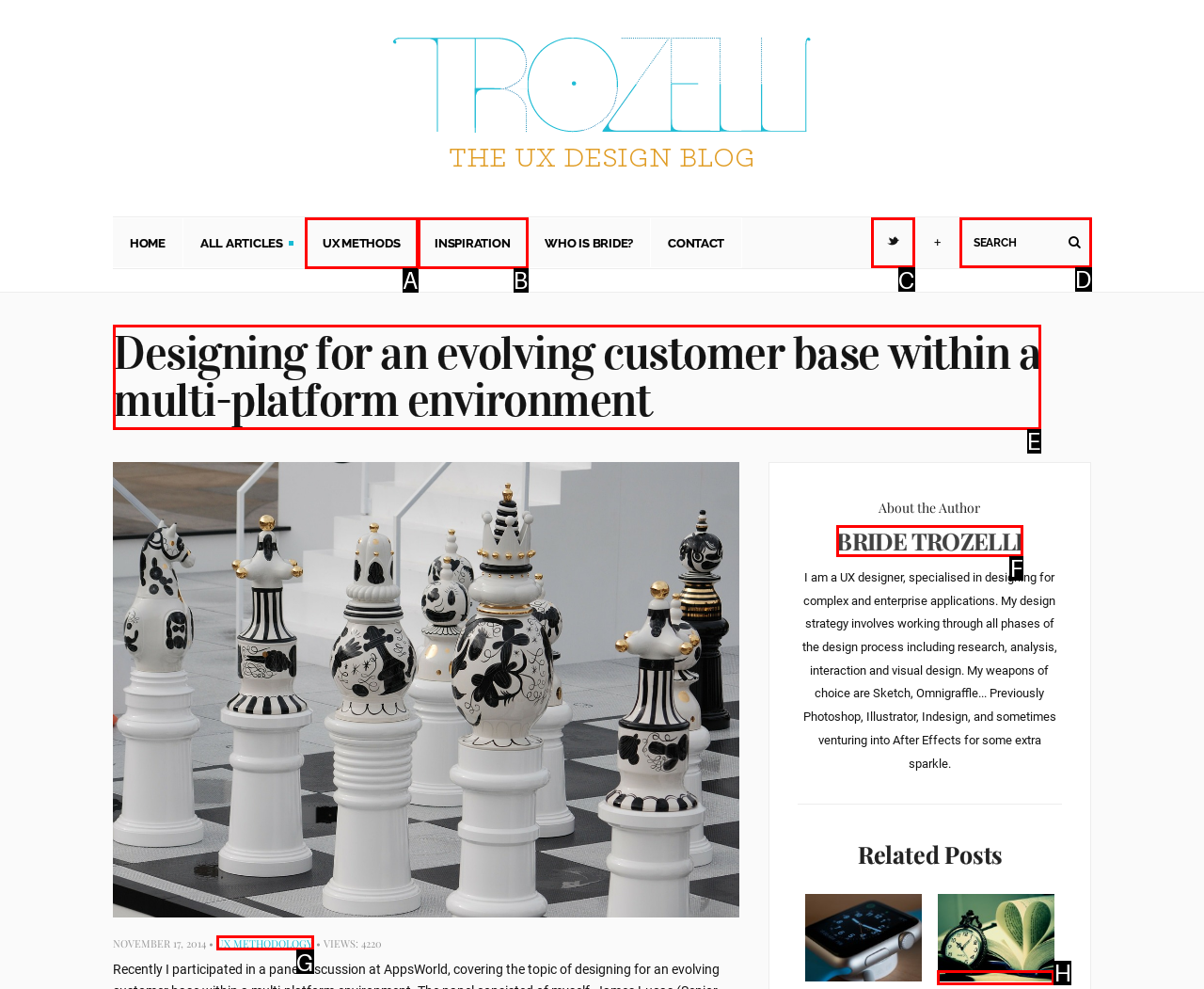Based on the given description: input value="Search" name="s" value="Search", determine which HTML element is the best match. Respond with the letter of the chosen option.

D